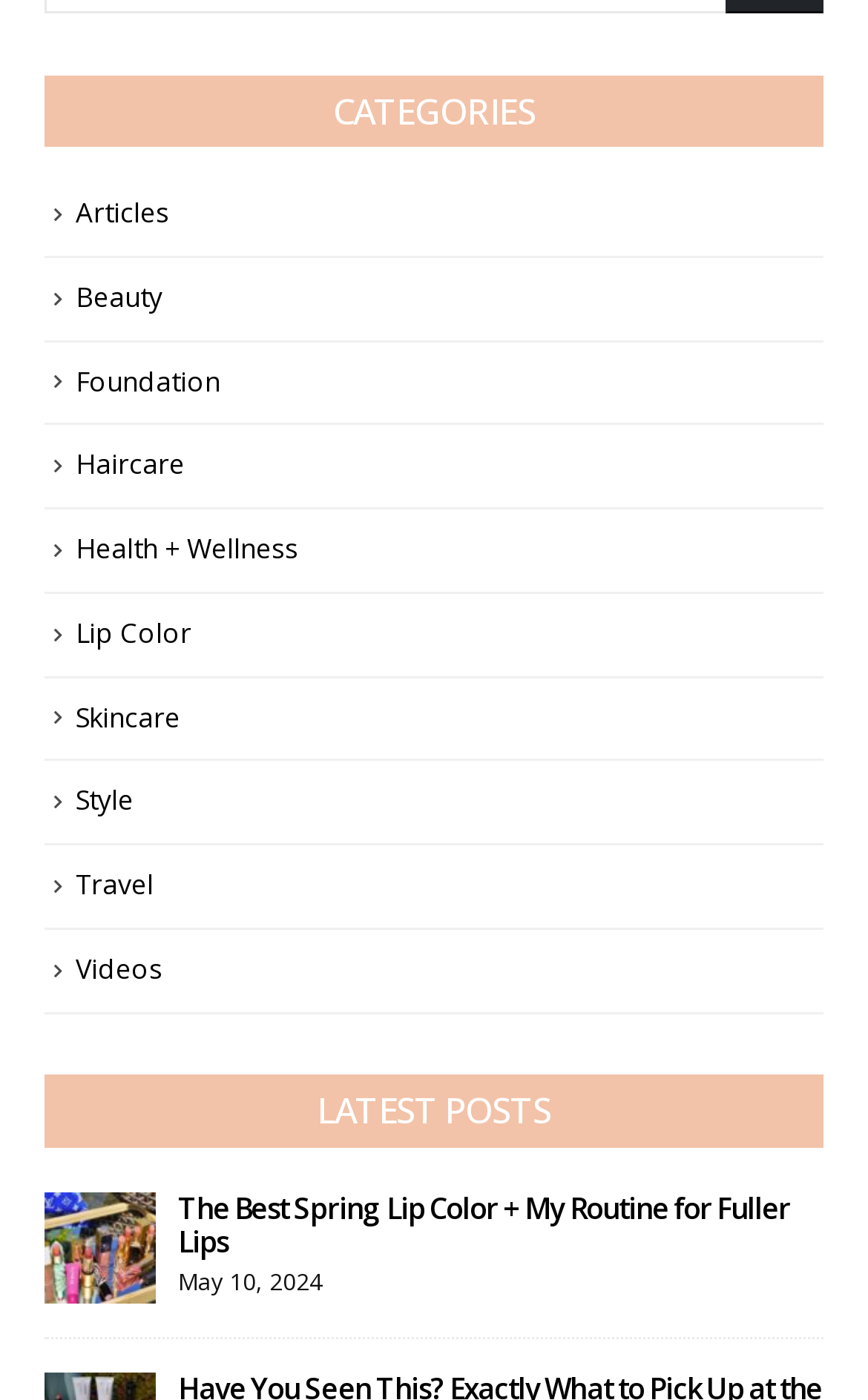Locate the bounding box coordinates of the clickable area needed to fulfill the instruction: "Explore the 'Beauty' category".

[0.087, 0.198, 0.187, 0.225]